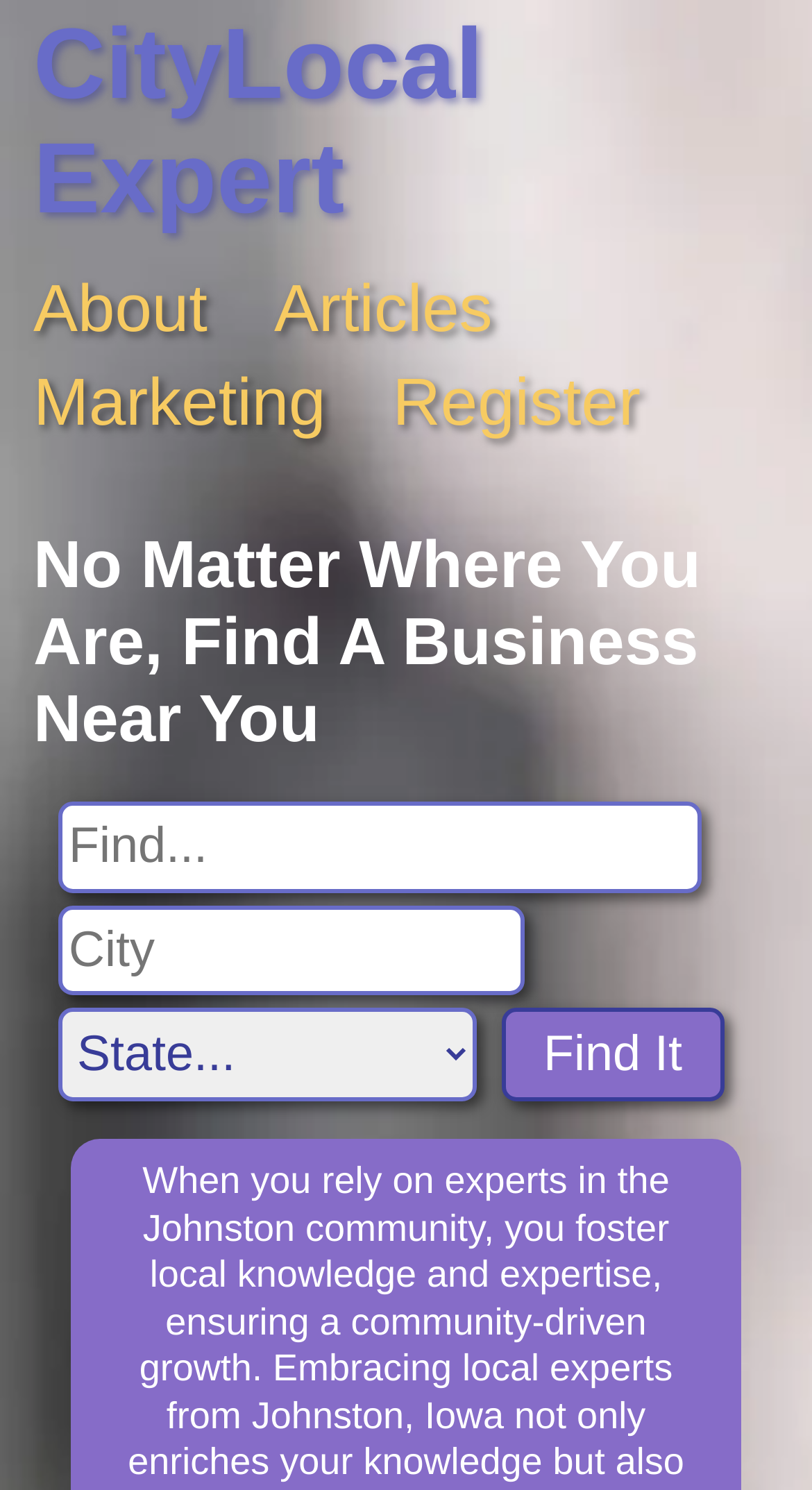Locate the bounding box coordinates of the area you need to click to fulfill this instruction: 'Search for a business'. The coordinates must be in the form of four float numbers ranging from 0 to 1: [left, top, right, bottom].

[0.072, 0.538, 0.864, 0.599]